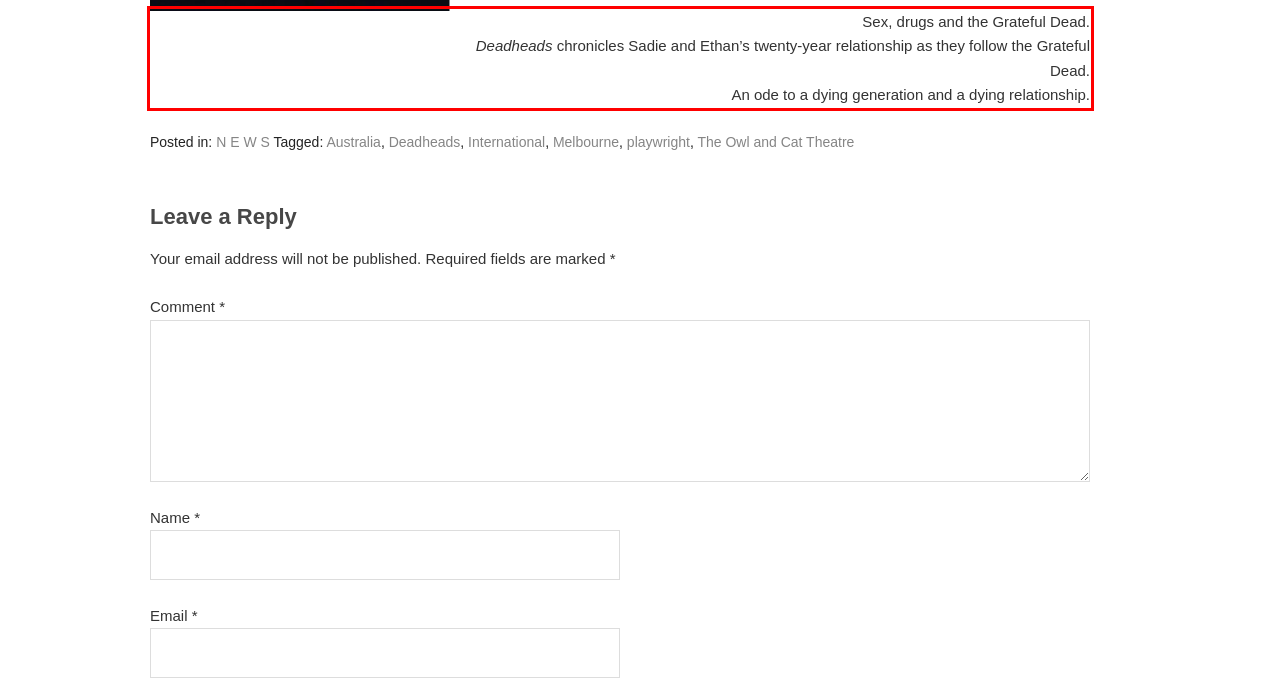Please analyze the screenshot of a webpage and extract the text content within the red bounding box using OCR.

Sex, drugs and the Grateful Dead. Deadheads chronicles Sadie and Ethan’s twenty-year relationship as they follow the Grateful Dead. An ode to a dying generation and a dying relationship.